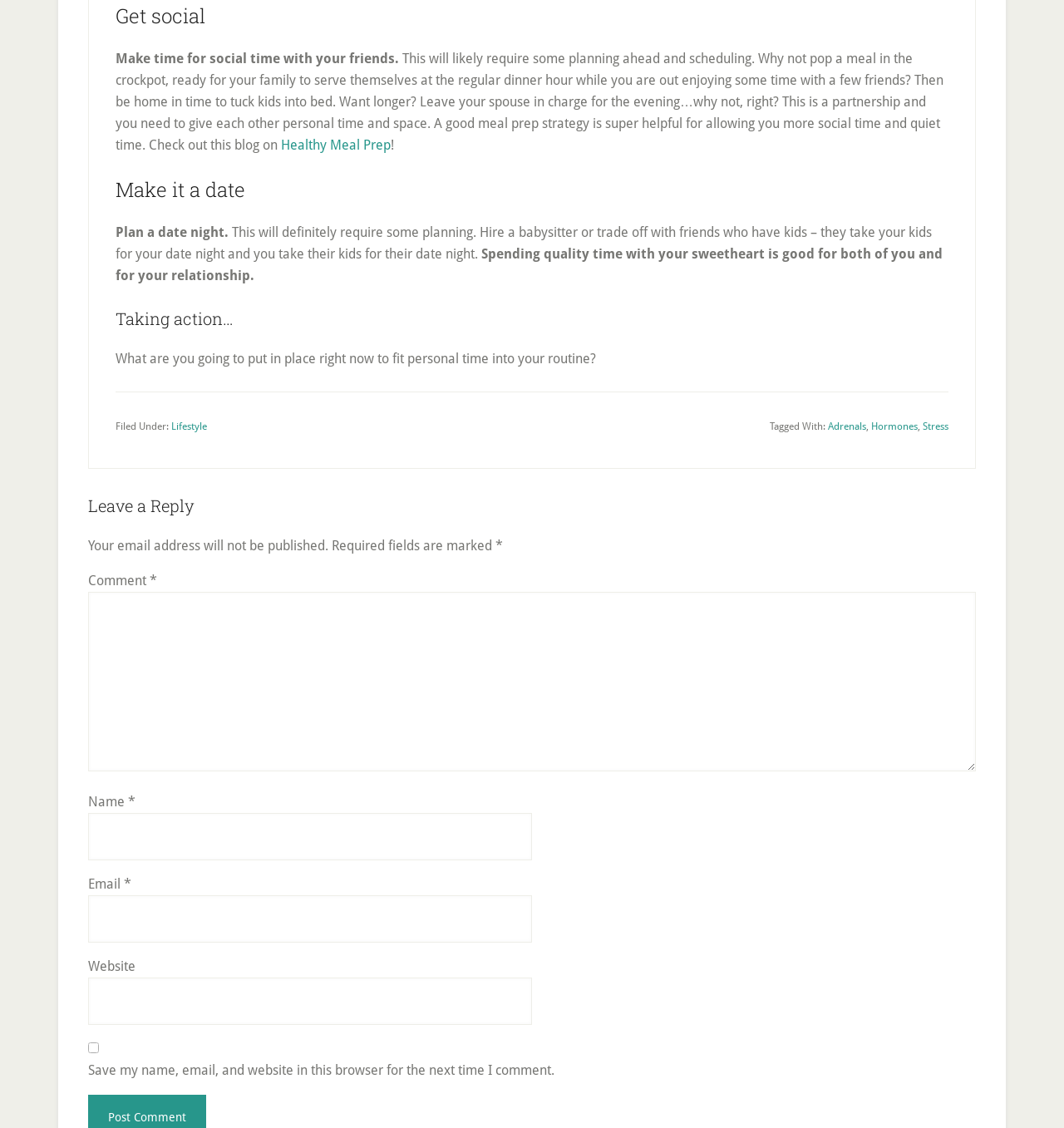Given the description "parent_node: Comment * name="comment"", determine the bounding box of the corresponding UI element.

[0.083, 0.525, 0.917, 0.684]